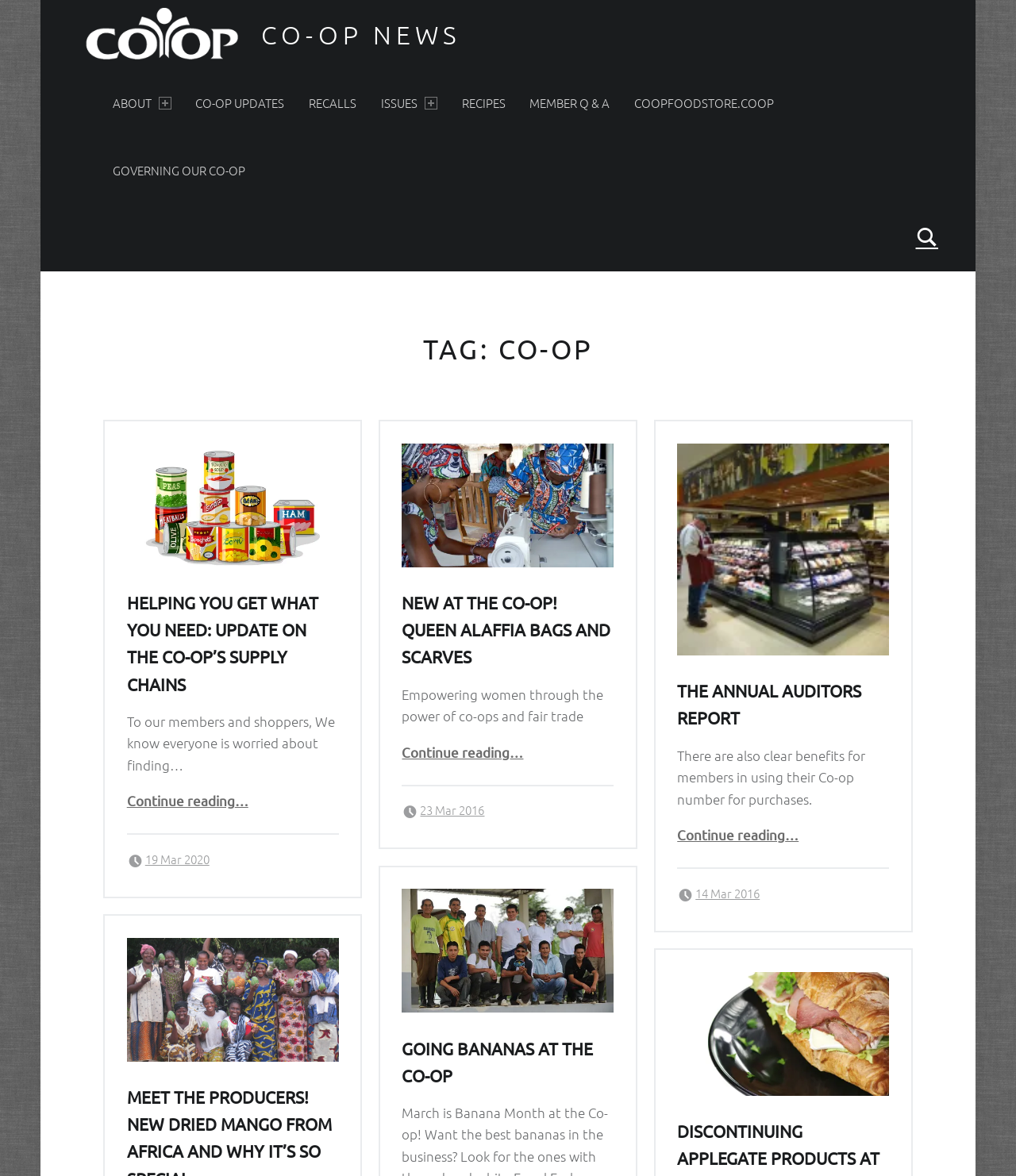Answer the following in one word or a short phrase: 
Who is the author of the second article?

Ken Davis